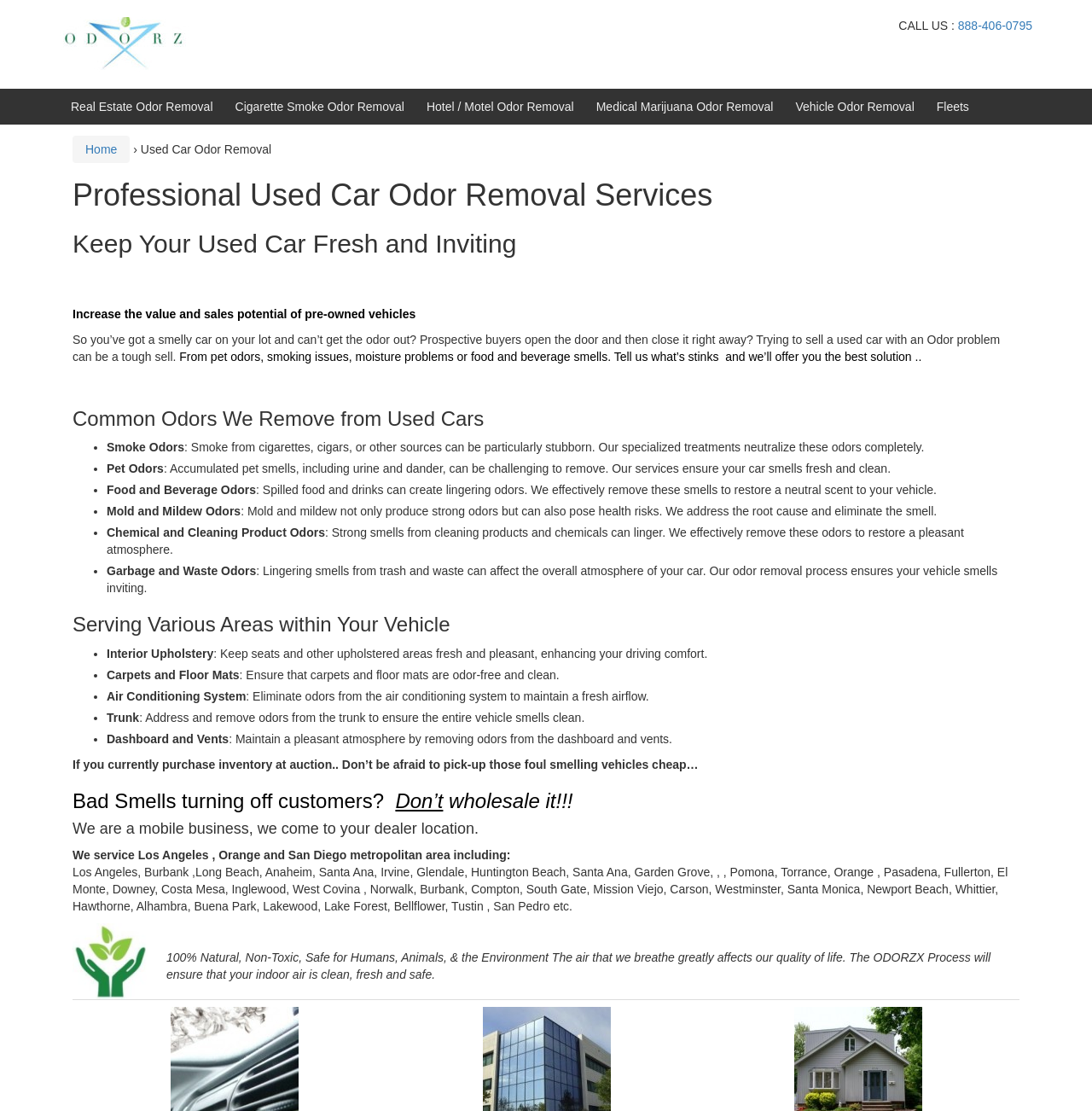Please provide a one-word or phrase answer to the question: 
What parts of a vehicle can be treated for odor removal?

Interior Upholstery, Carpets, Air Conditioning System, Trunk, Dashboard